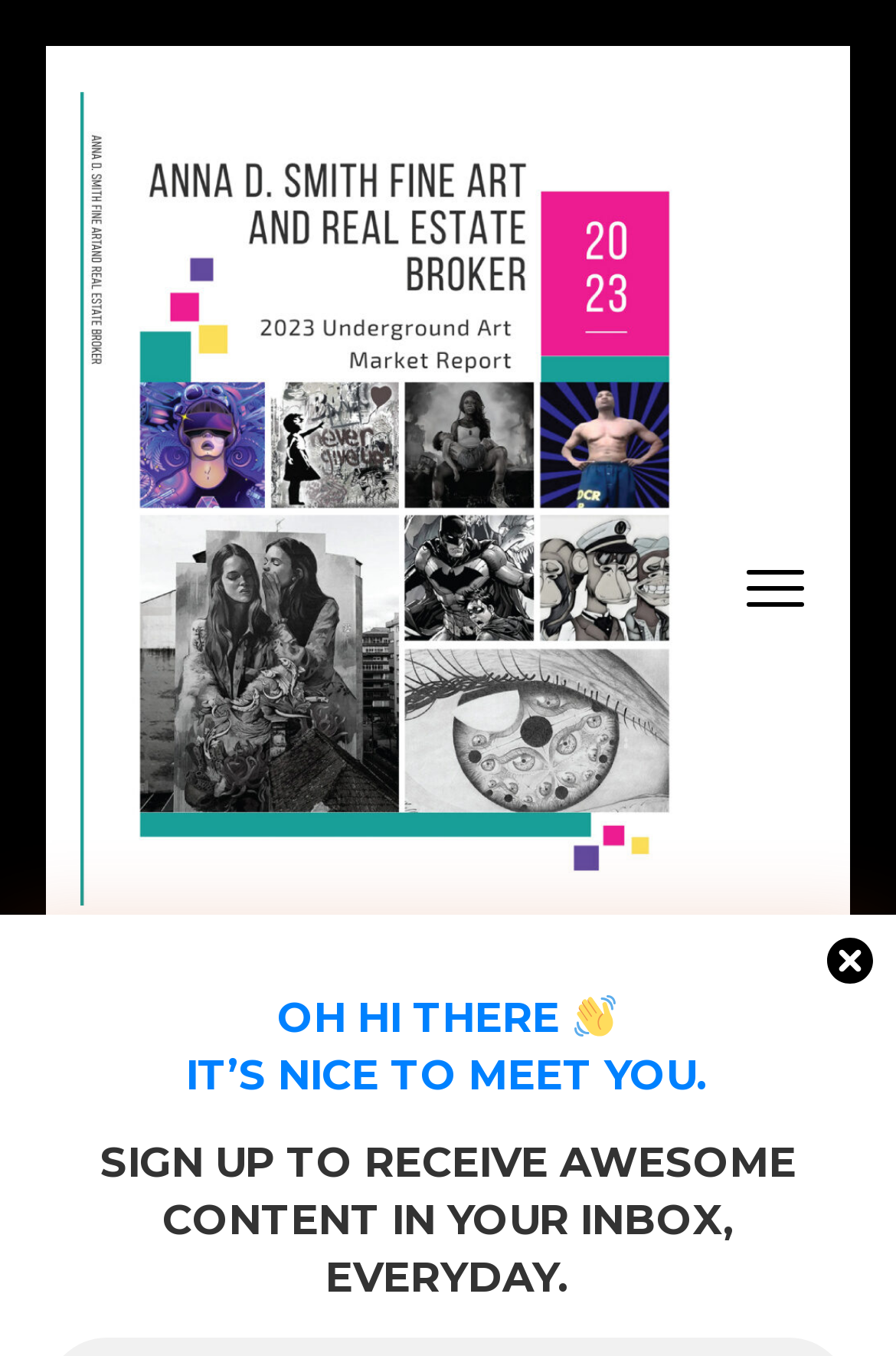Determine the bounding box for the UI element described here: "Underground Art Report".

[0.09, 0.674, 0.628, 0.774]